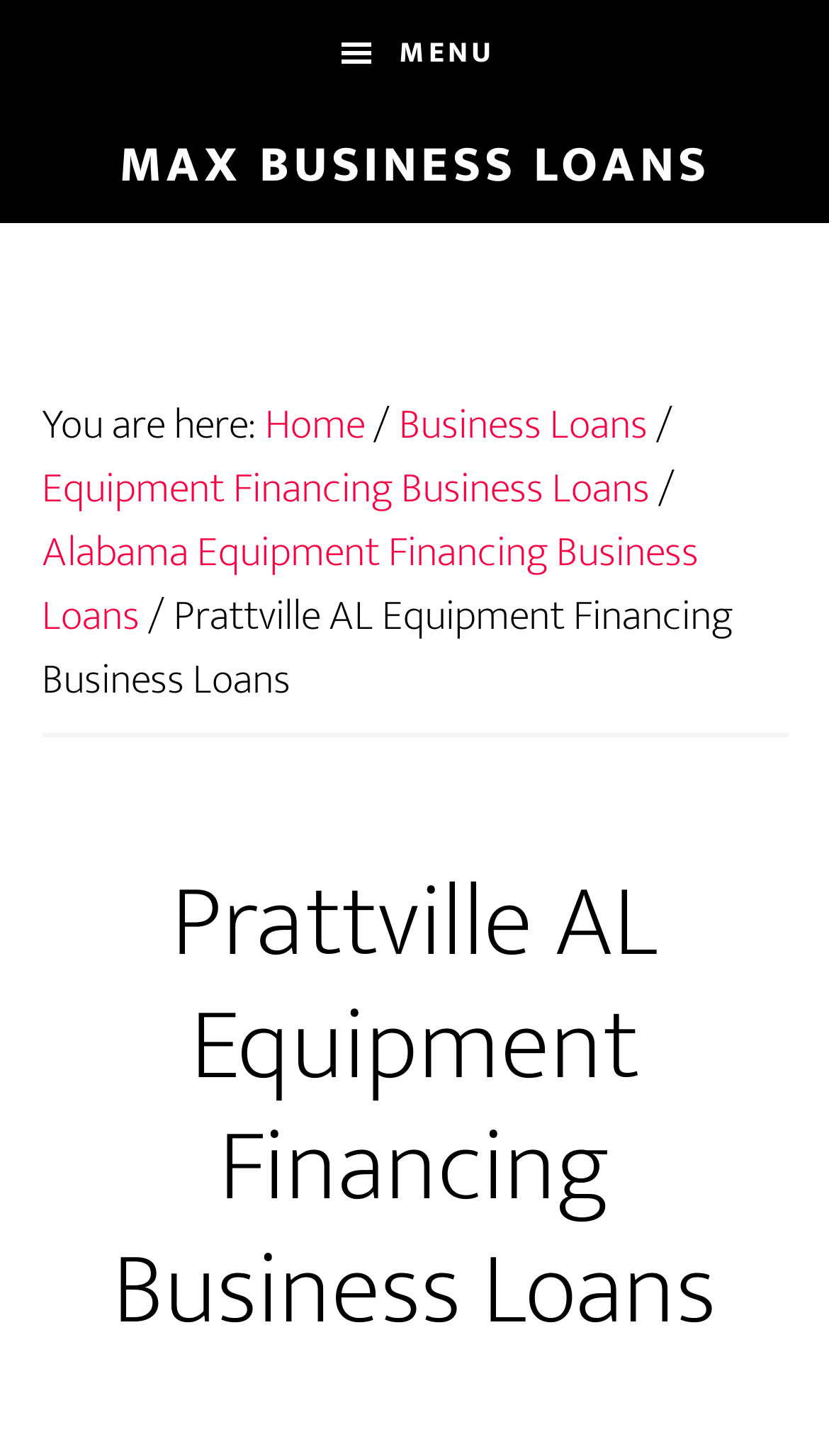What is the current page about? Refer to the image and provide a one-word or short phrase answer.

Equipment financing